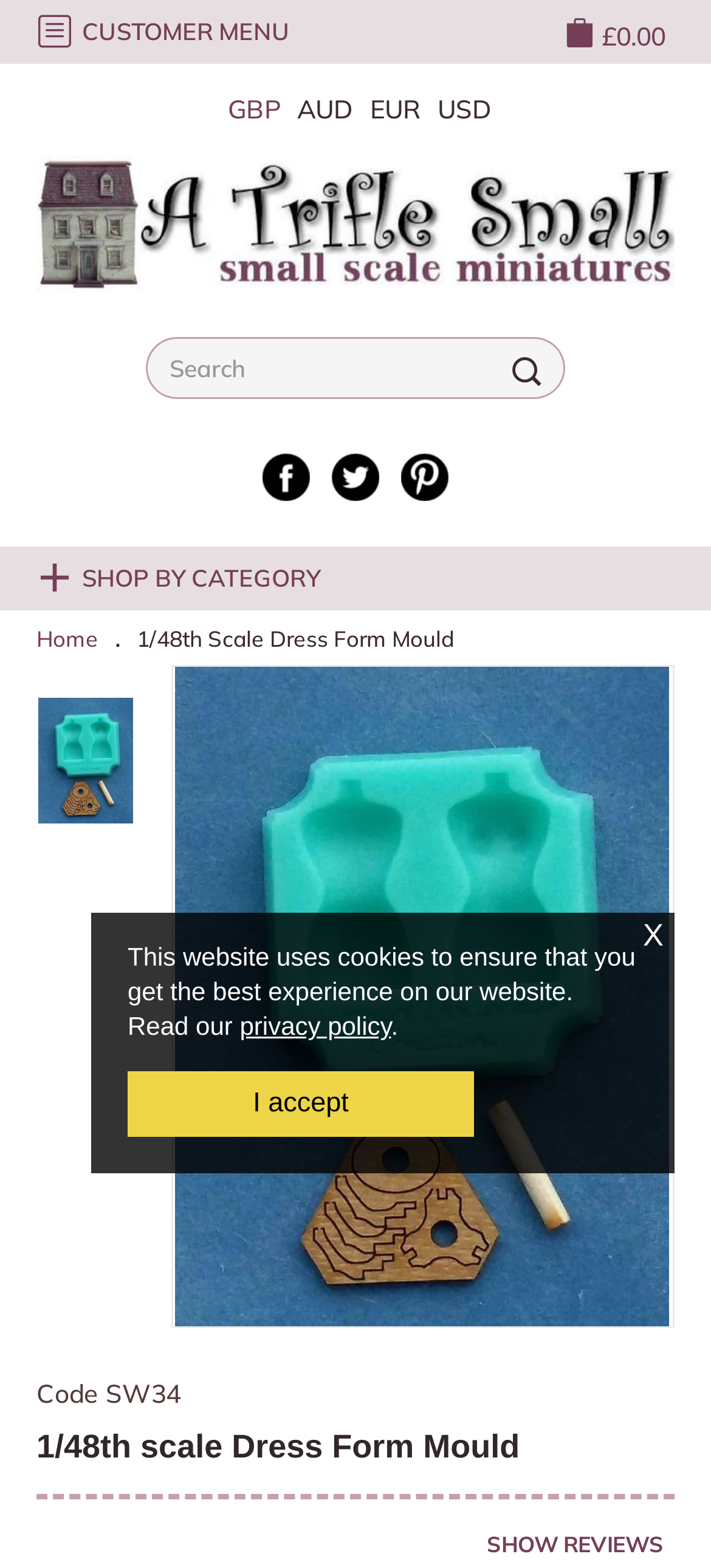Determine the bounding box coordinates in the format (top-left x, top-left y, bottom-right x, bottom-right y). Ensure all values are floating point numbers between 0 and 1. Identify the bounding box of the UI element described by: name="keywords" placeholder="Search"

[0.205, 0.215, 0.679, 0.254]